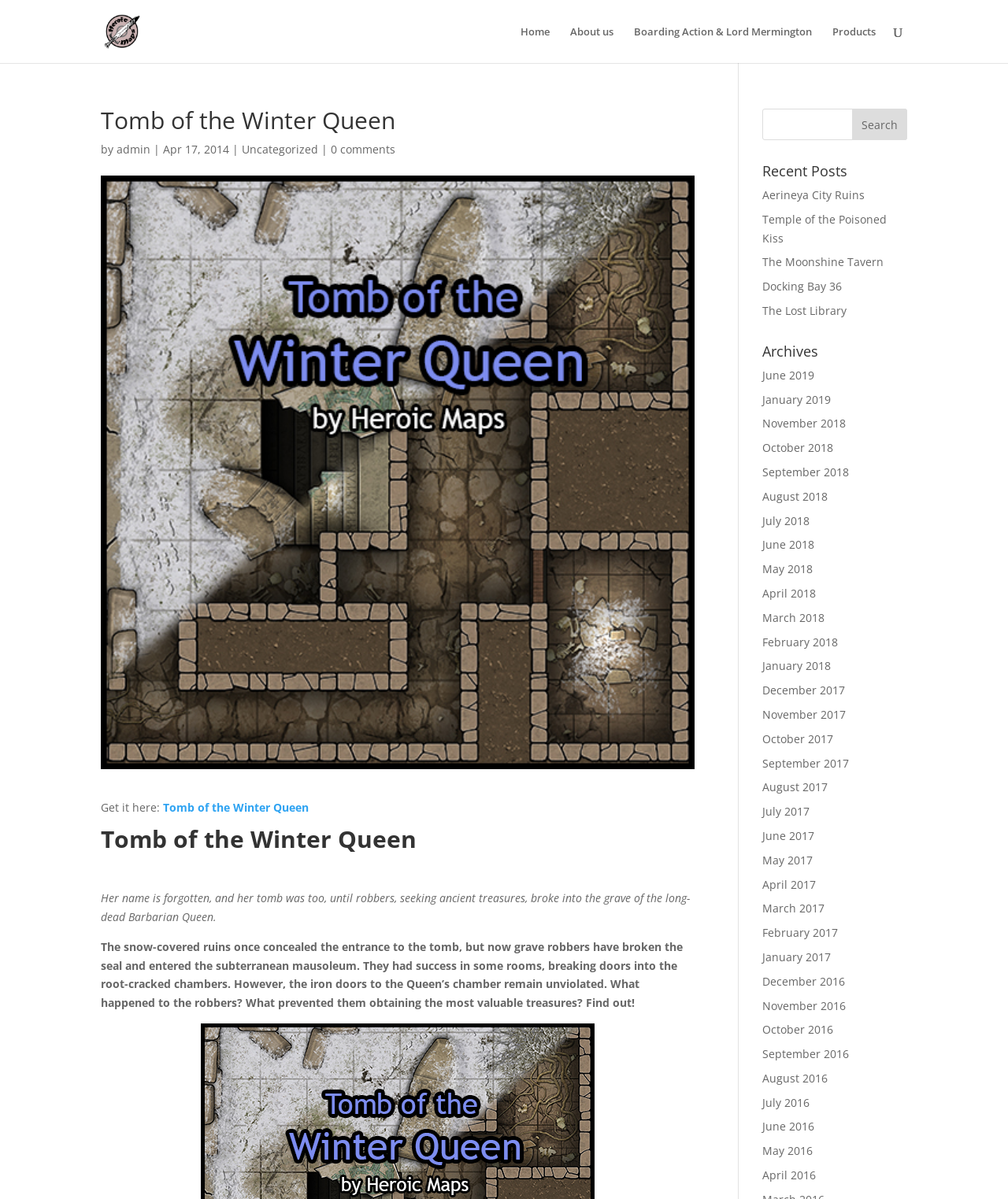What is the category of the post?
Provide an in-depth and detailed explanation in response to the question.

The category of the post is mentioned as 'Uncategorized' in the link 'Uncategorized' which is located below the heading 'Tomb of the Winter Queen'.